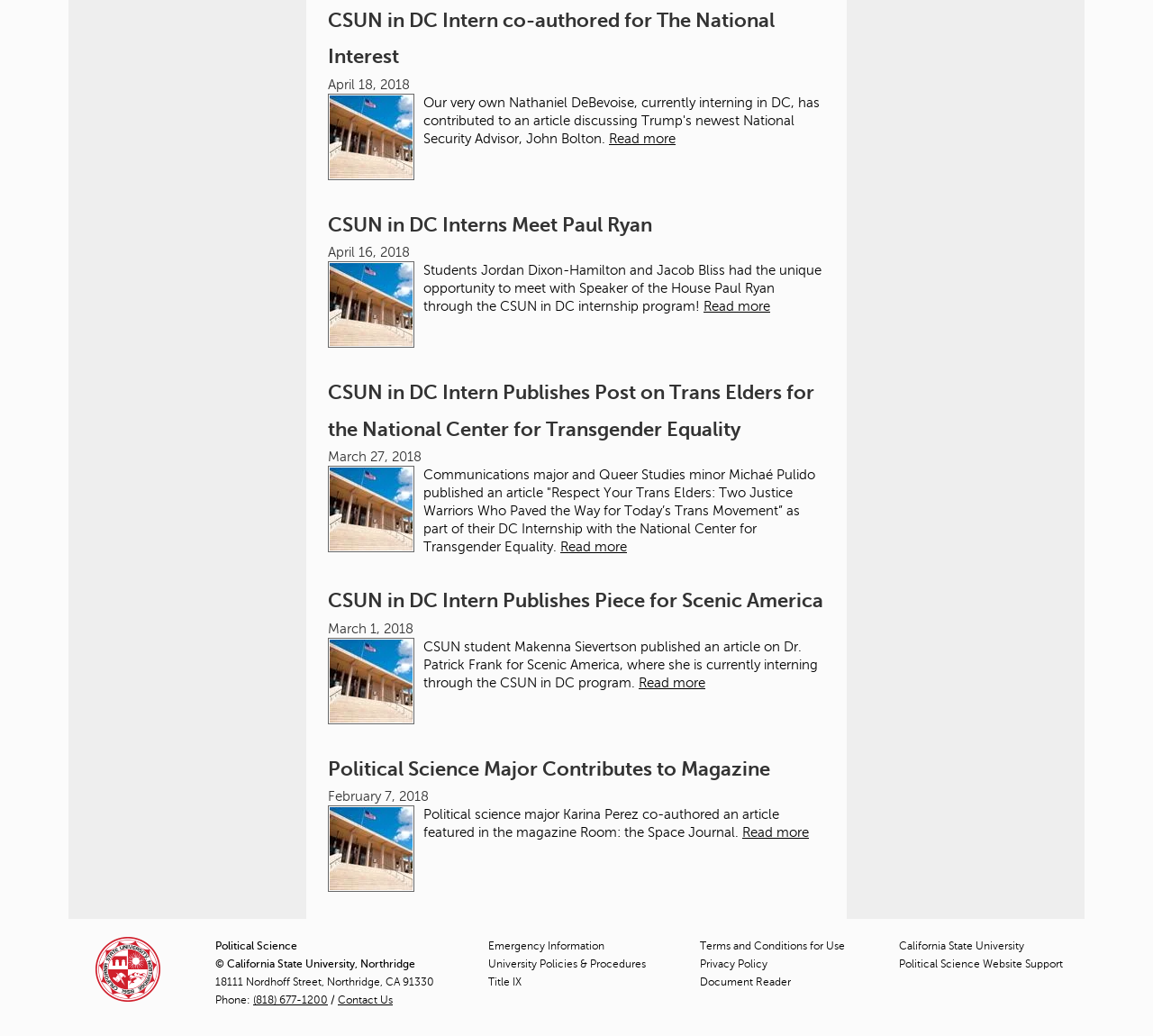Please find the bounding box coordinates of the element that needs to be clicked to perform the following instruction: "View the next post about Chris Sutton's reaction on BBC". The bounding box coordinates should be four float numbers between 0 and 1, represented as [left, top, right, bottom].

None